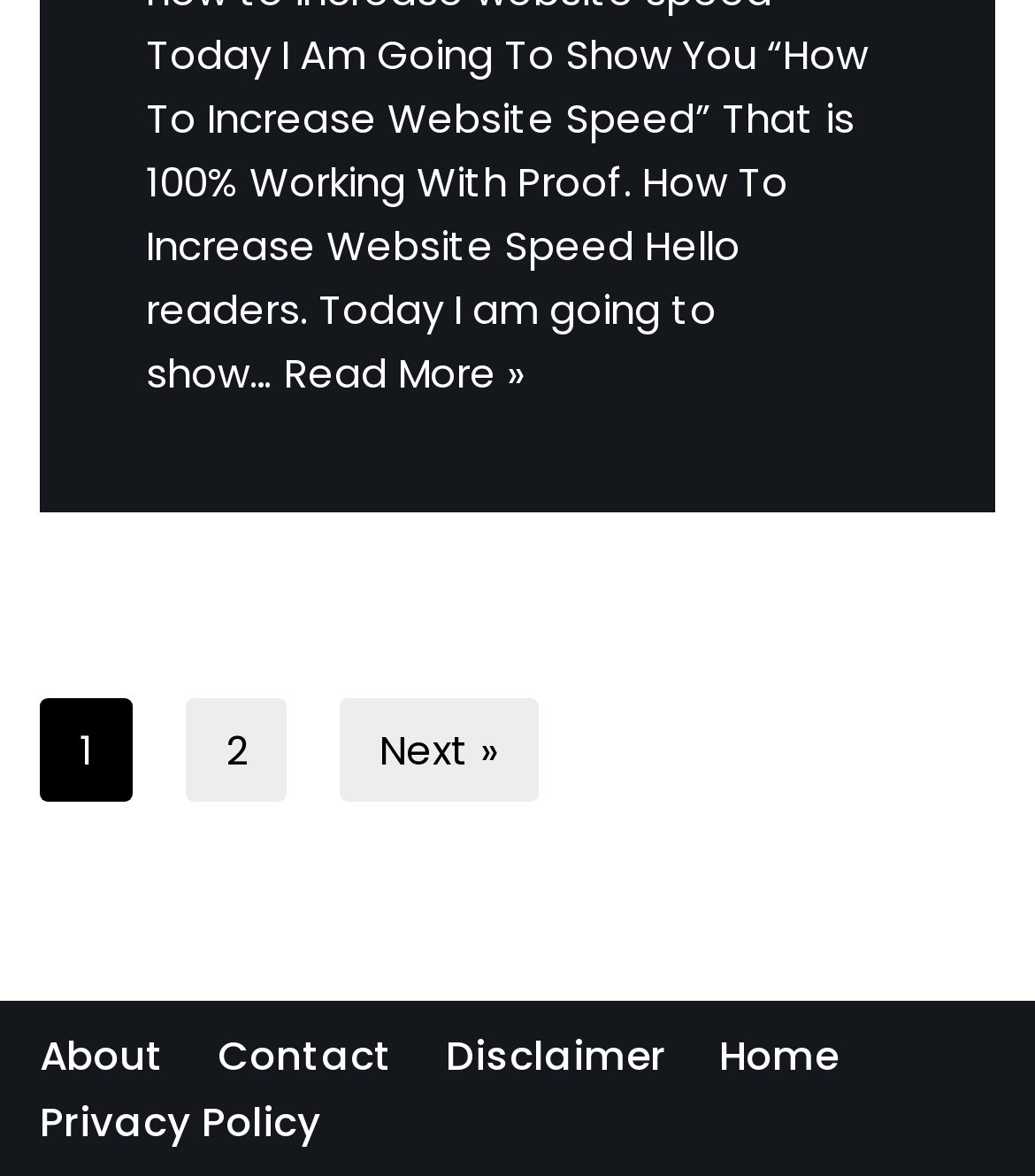Please reply to the following question using a single word or phrase: 
What is the title of the first article?

How To Increase Website Speed